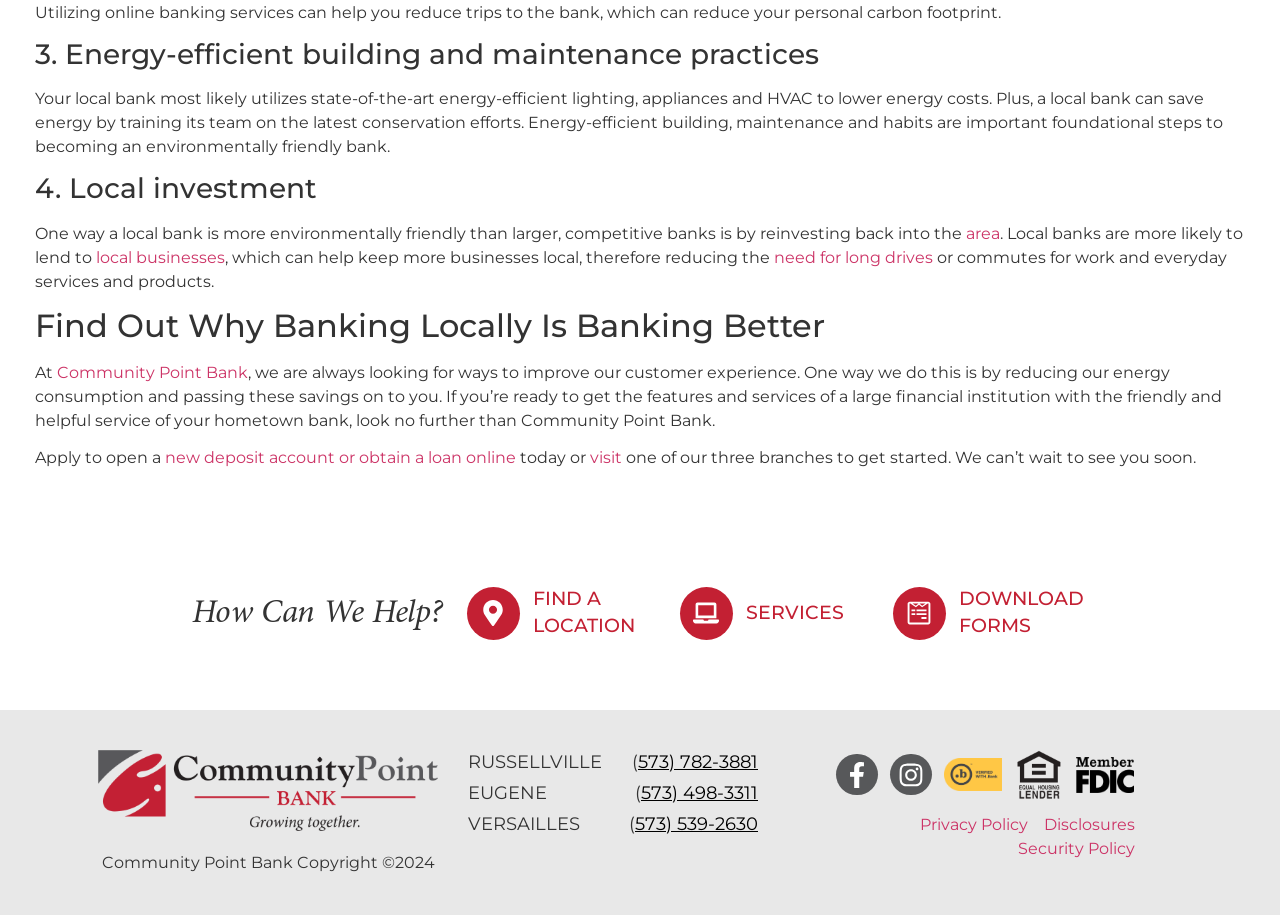How many locations does the bank have? Refer to the image and provide a one-word or short phrase answer.

Three